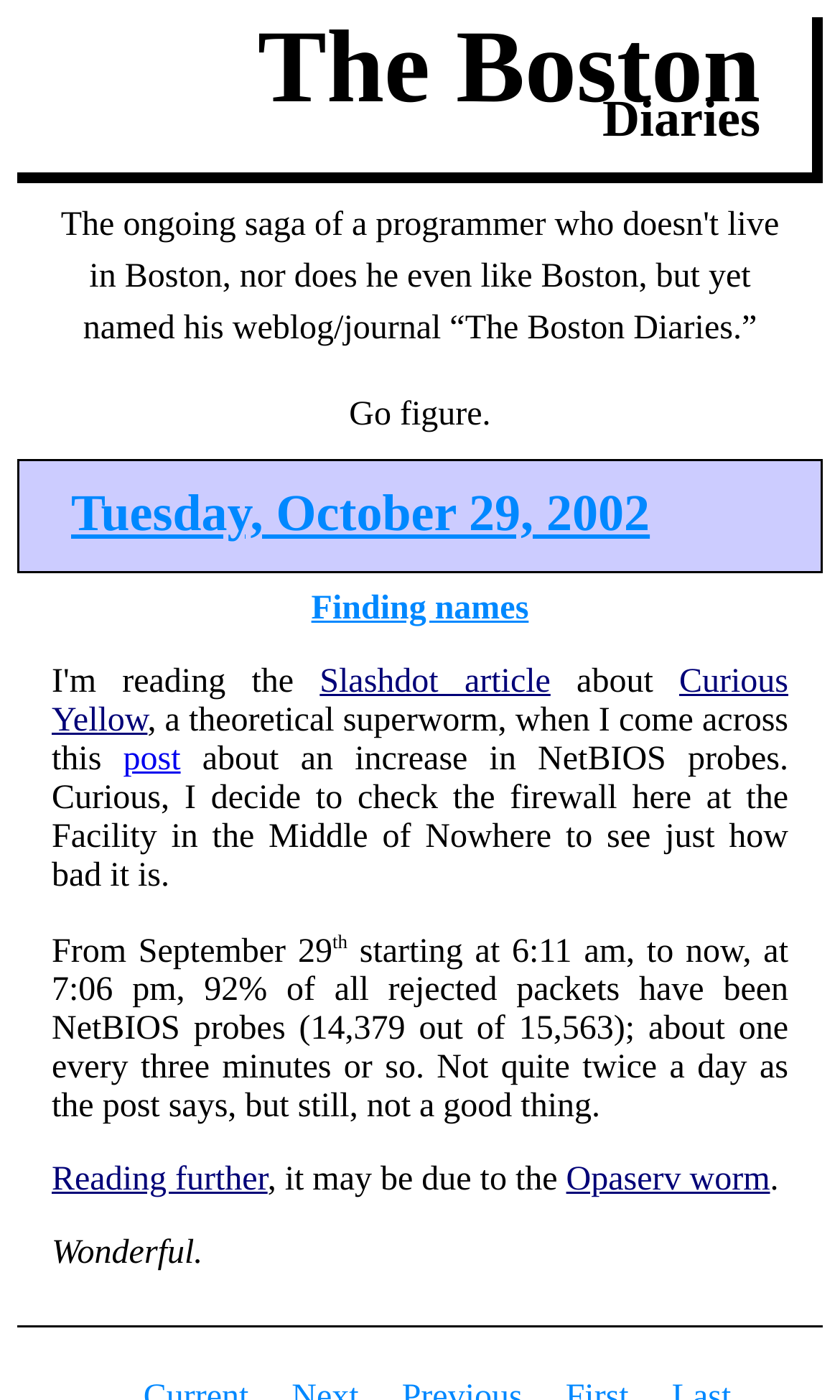Respond to the question below with a single word or phrase: What is the name of the worm mentioned in the article?

Opaserv worm